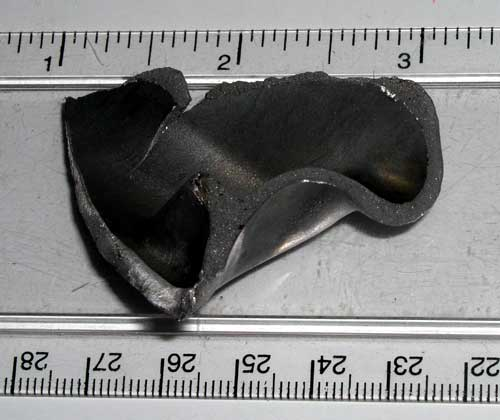Explain the image thoroughly, highlighting all key elements.

This image features a piece of material that exhibits a distinctively twisted and contoured shape. The object is dark gray, resembling a type of metal or hardened substance, showcasing irregular edges and a smooth surface that reflects light in a subtle manner. Positioned alongside a ruler, the image provides a clear scale for reference, measuring approximately 3 cm in width. The ruler is marked with metric measurements, indicating increments in centimeters and millimeters, which allows viewers to gauge the size of the object accurately. This image highlights the intricate form and texture of the specimen, inviting observation and analysis of its physical characteristics.